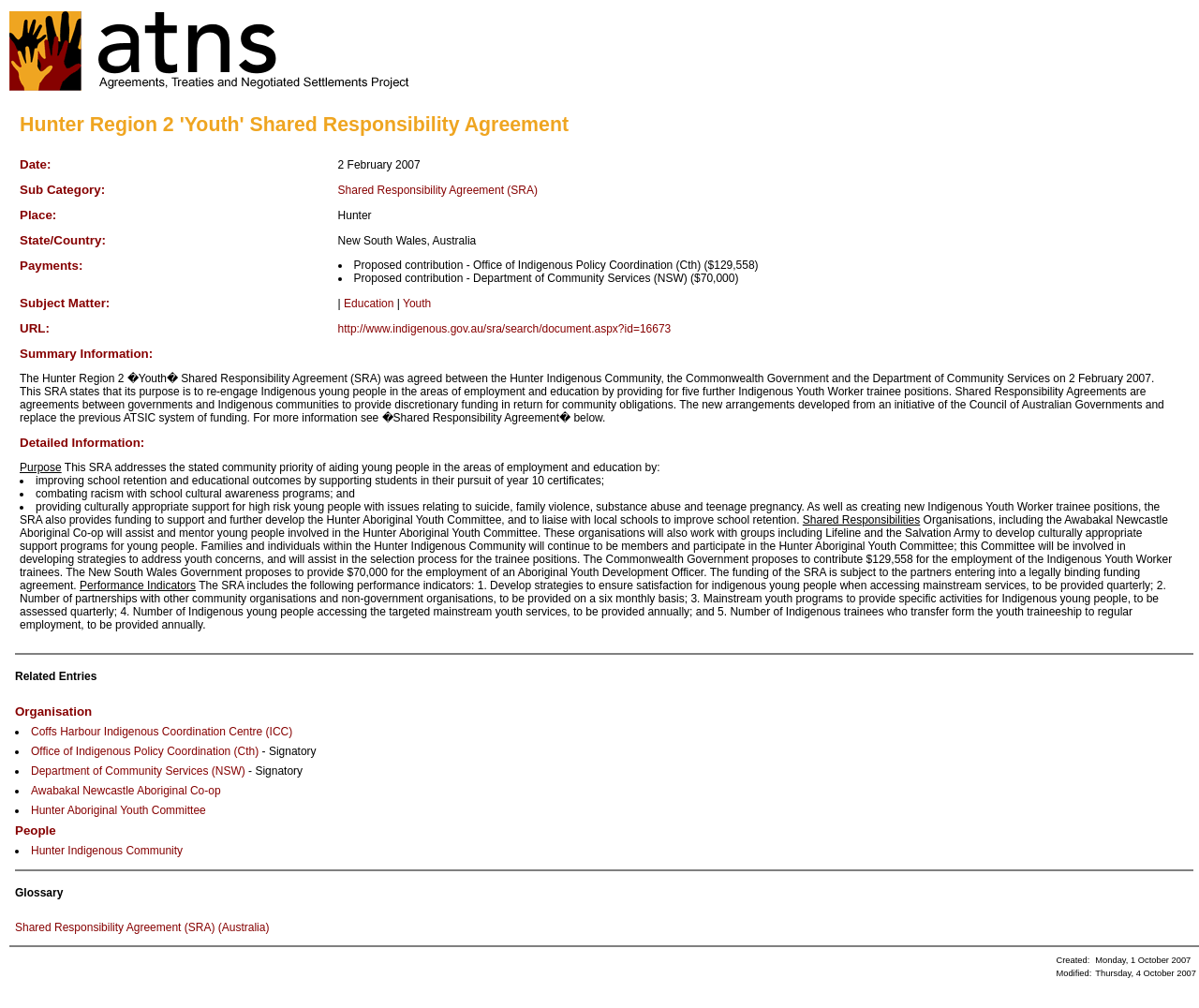What is the purpose of the Hunter Region 2 'Youth' Shared Responsibility Agreement?
Refer to the image and provide a one-word or short phrase answer.

To re-engage Indigenous young people in employment and education